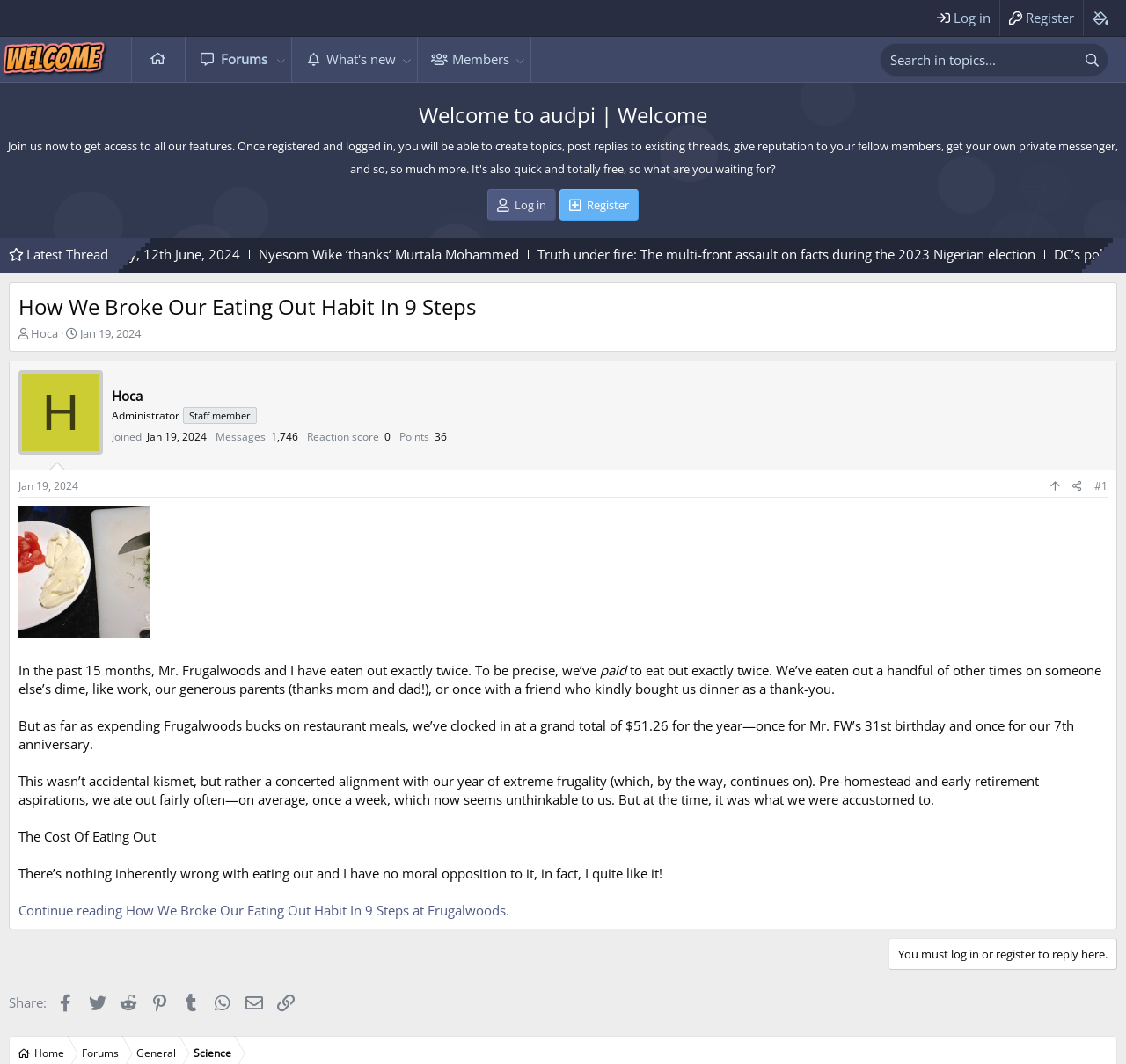Use a single word or phrase to answer the question:
What is the purpose of the website?

Forum discussion